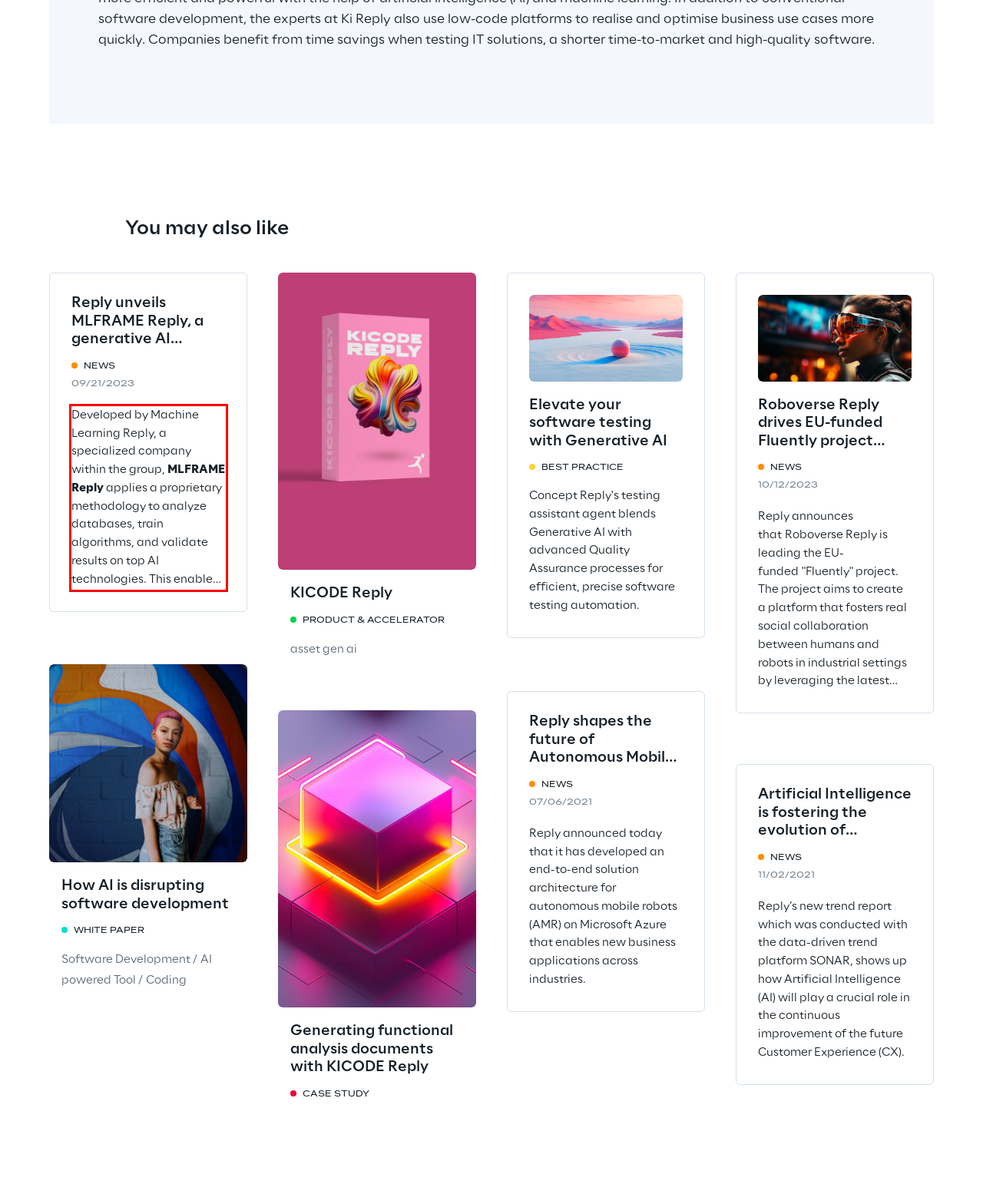You are provided with a screenshot of a webpage featuring a red rectangle bounding box. Extract the text content within this red bounding box using OCR.

Developed by Machine Learning Reply, a specialized company within the group, MLFRAME Reply applies a proprietary methodology to analyze databases, train algorithms, and validate results on top AI technologies. This enables the rapid creation of conversational generative models applicable to specific corporate knowledge domains.